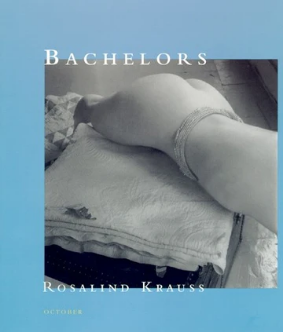Respond concisely with one word or phrase to the following query:
Under which publishing imprint is the book released?

October